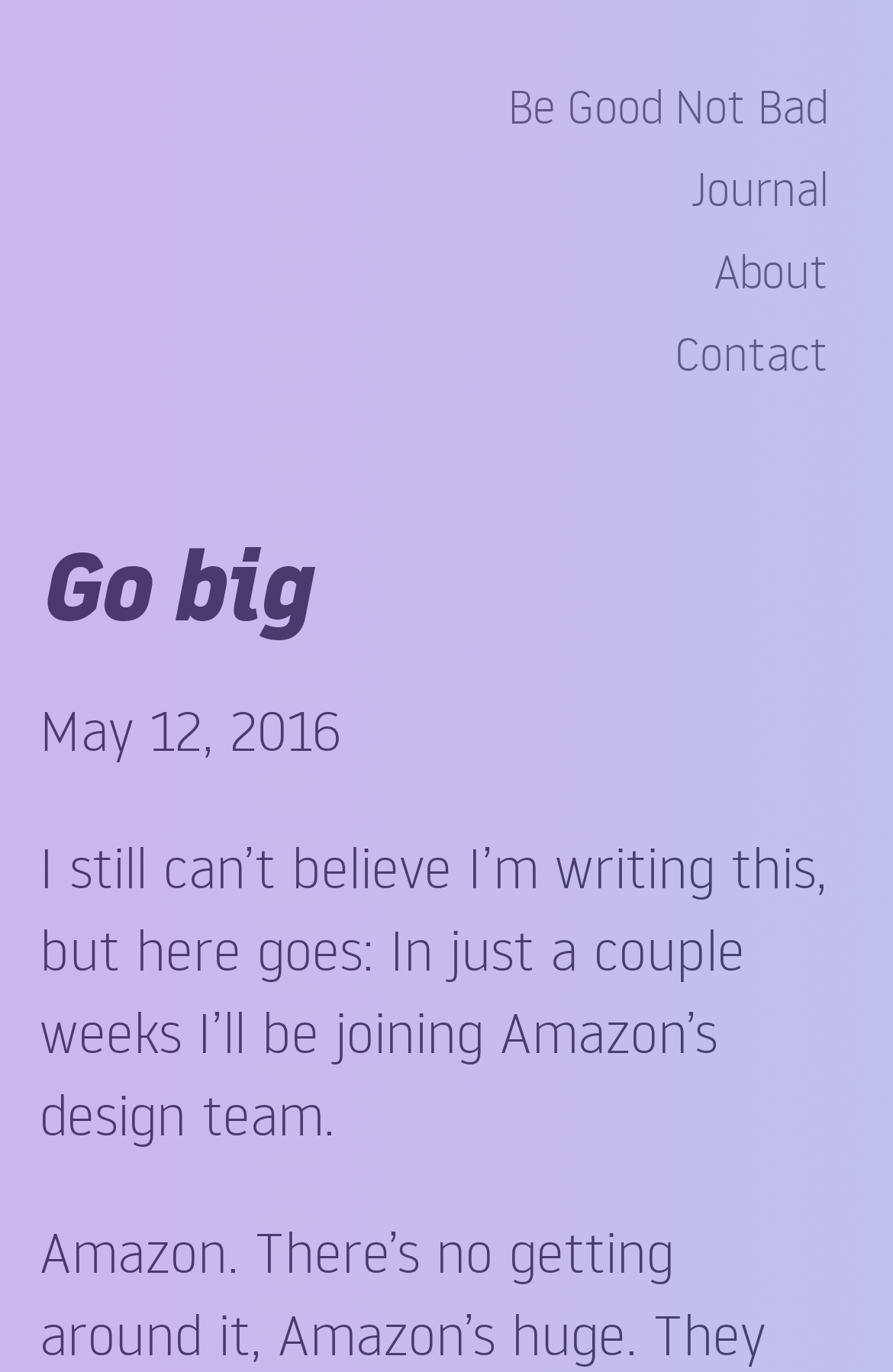How many links are in the top navigation?
Use the information from the screenshot to give a comprehensive response to the question.

There are four links in the top navigation, namely 'Be Good Not Bad', 'Journal', 'About', and 'Contact', which can be identified by their bounding box coordinates and OCR text.